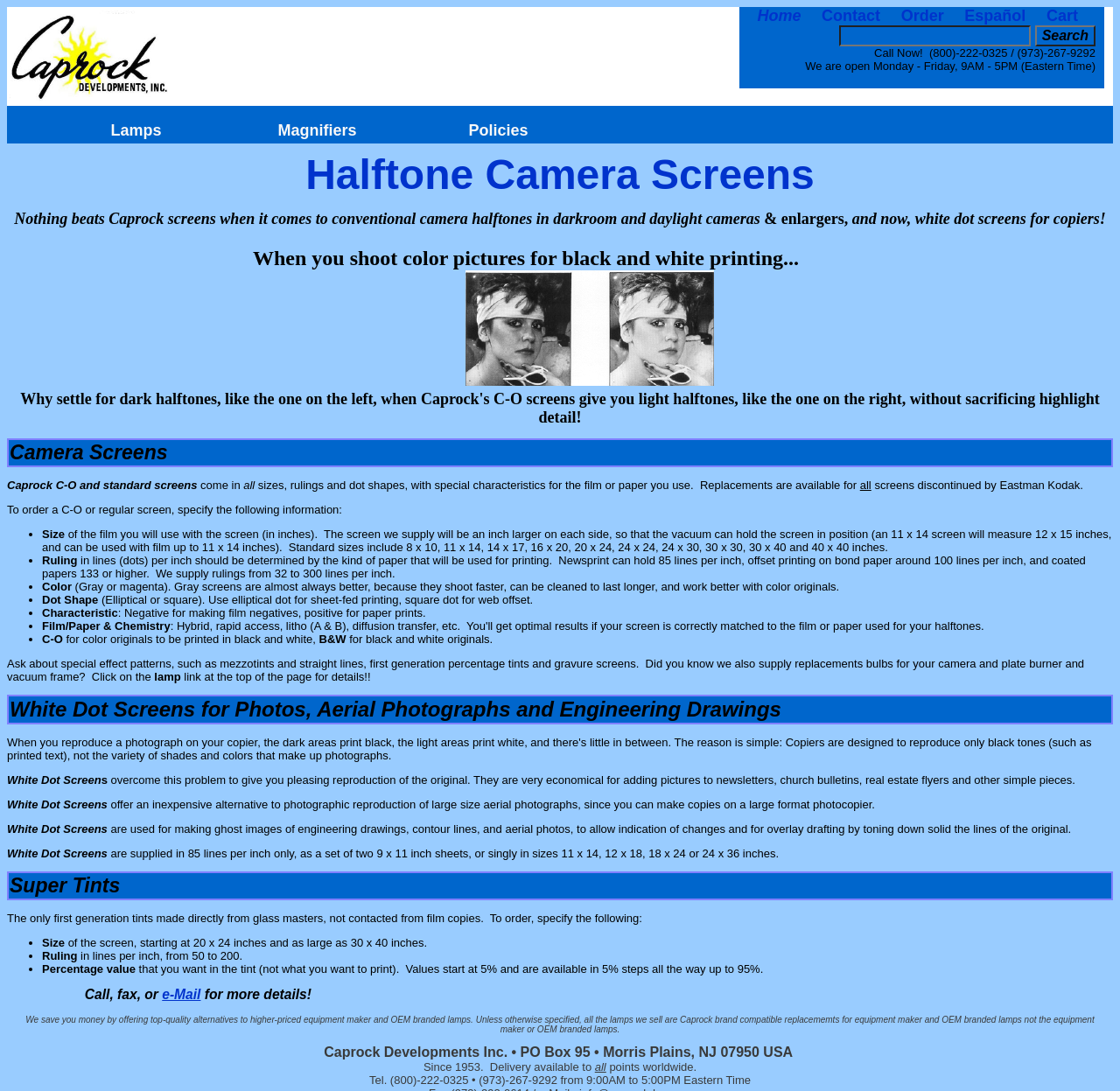Respond to the question below with a single word or phrase:
What is the company name displayed on the top left?

Caprock